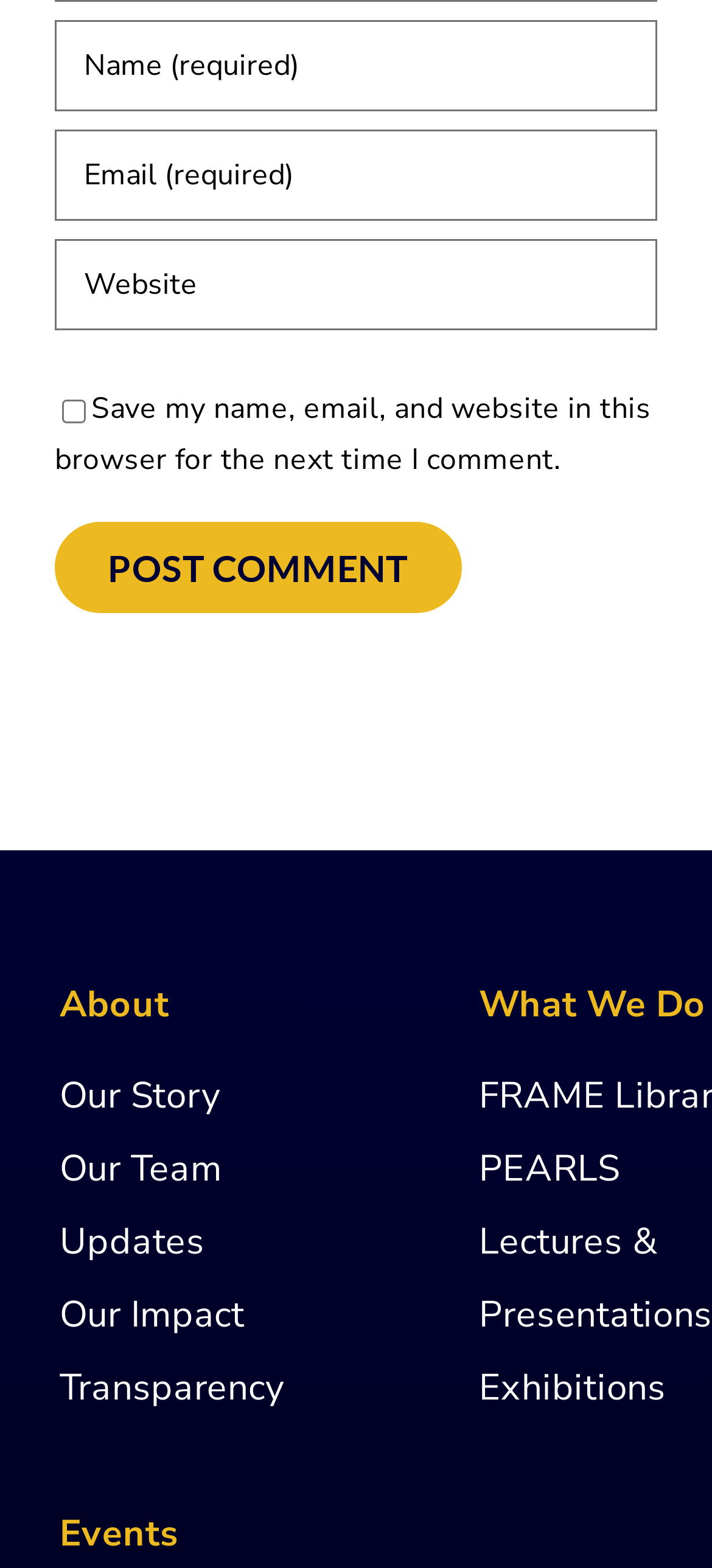What is the label of the checkbox?
Look at the image and answer the question with a single word or phrase.

Save my name, email, and website in this browser for the next time I comment.